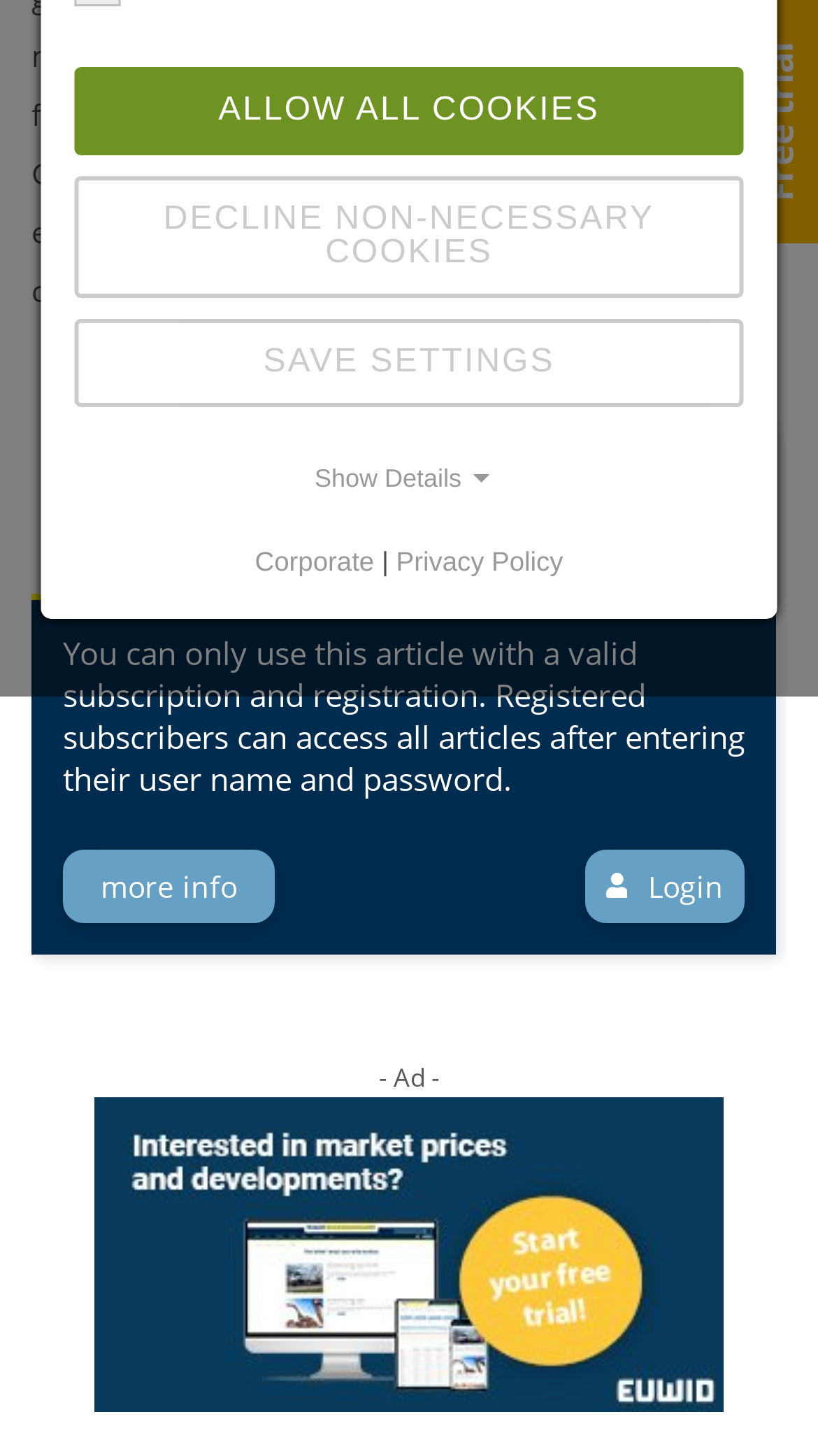Identify the bounding box of the UI element described as follows: "Show Details Close Details". Provide the coordinates as four float numbers in the range of 0 to 1 [left, top, right, bottom].

[0.091, 0.316, 0.909, 0.341]